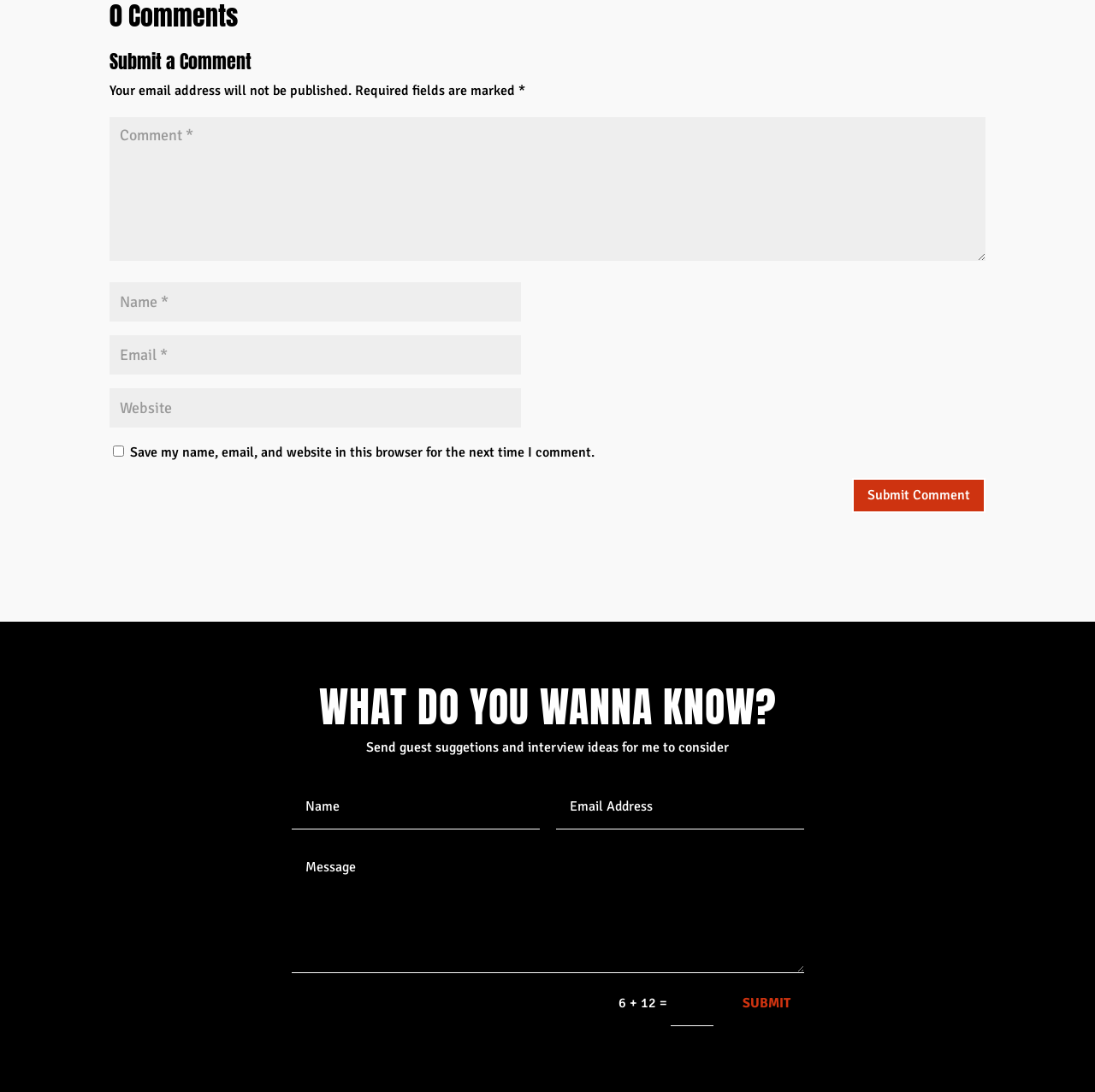What is the label of the first heading?
Answer the question with detailed information derived from the image.

The first heading element has the text '0 Comments', which suggests that it is a label indicating the number of comments on the page.